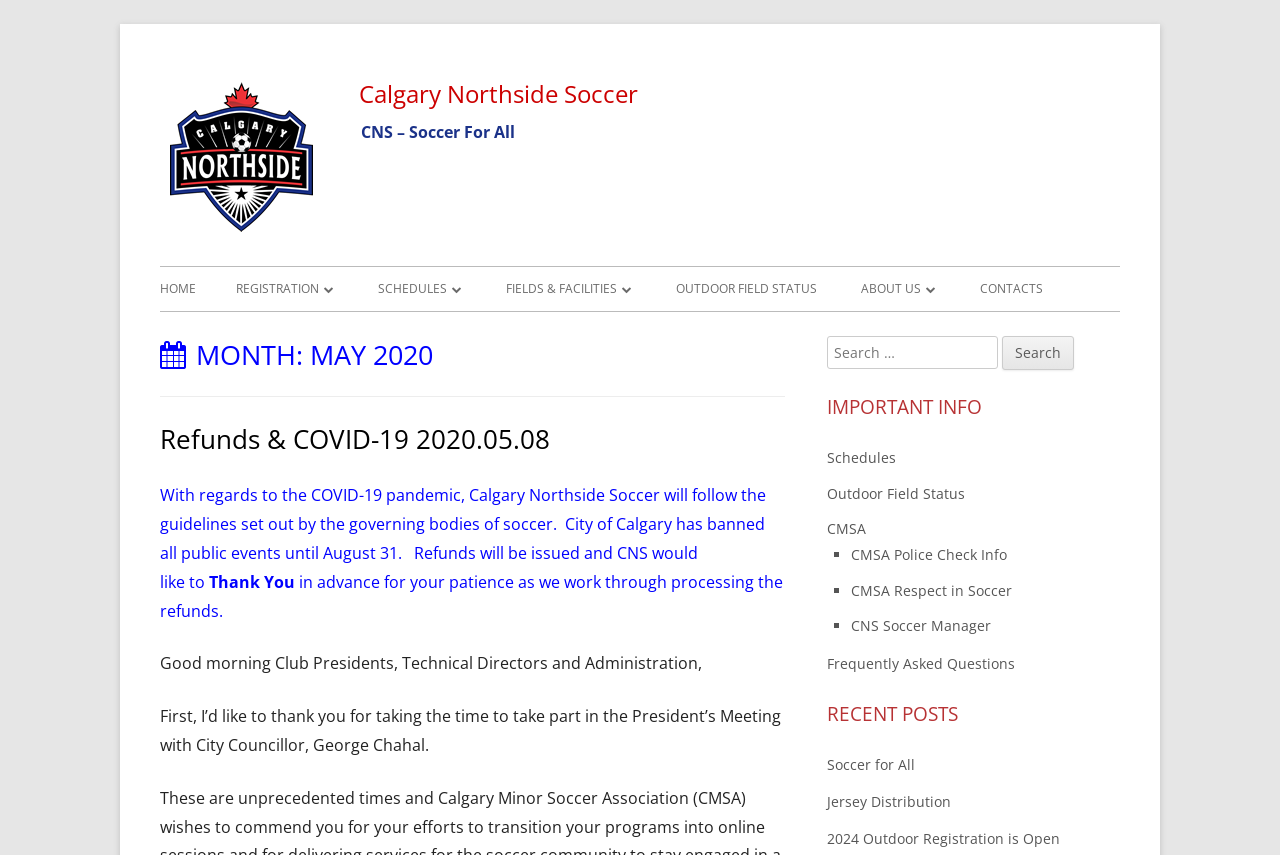Please answer the following query using a single word or phrase: 
What is the status of outdoor fields?

Closed